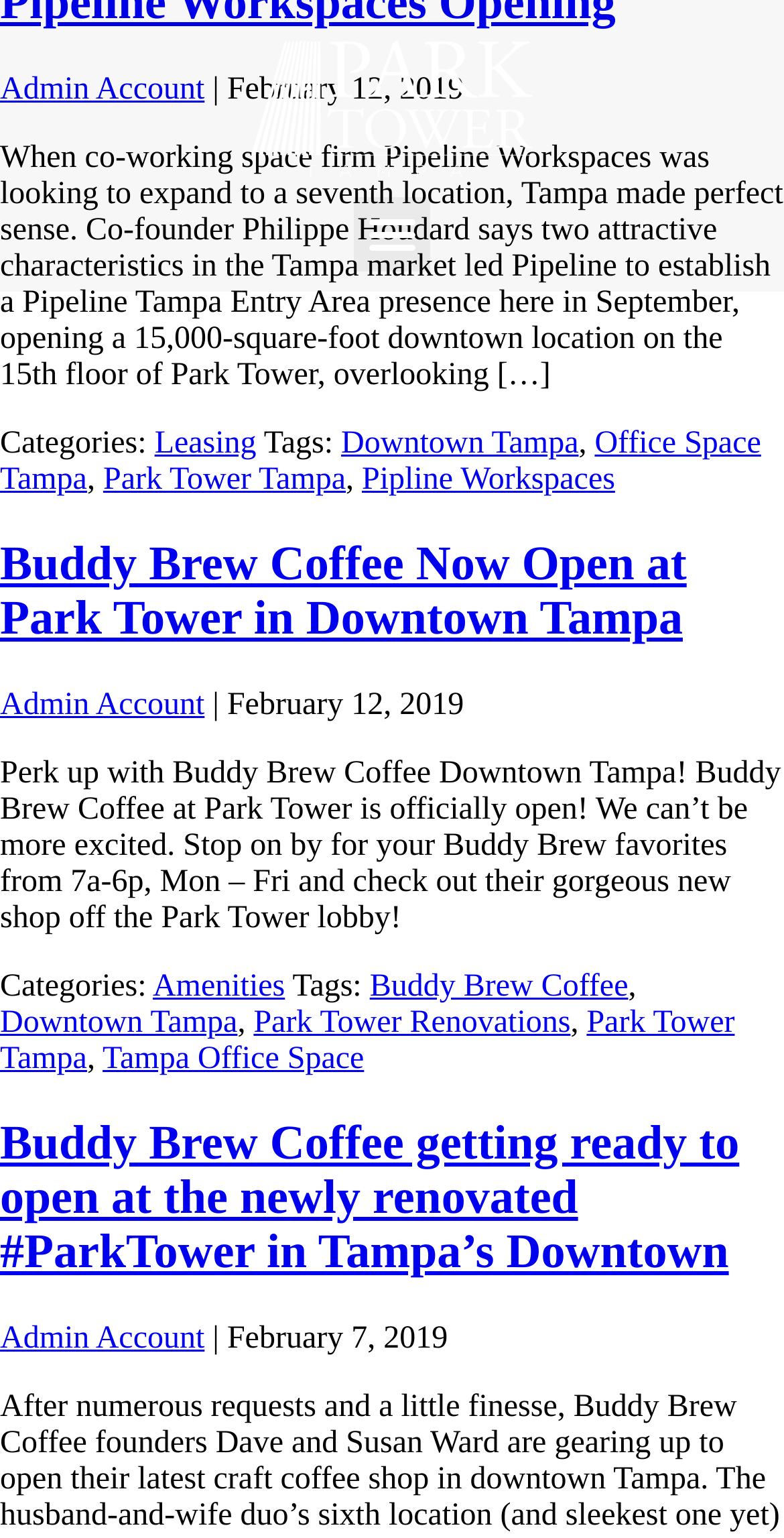Find the bounding box coordinates of the area to click in order to follow the instruction: "View the categories".

[0.0, 0.277, 0.197, 0.299]